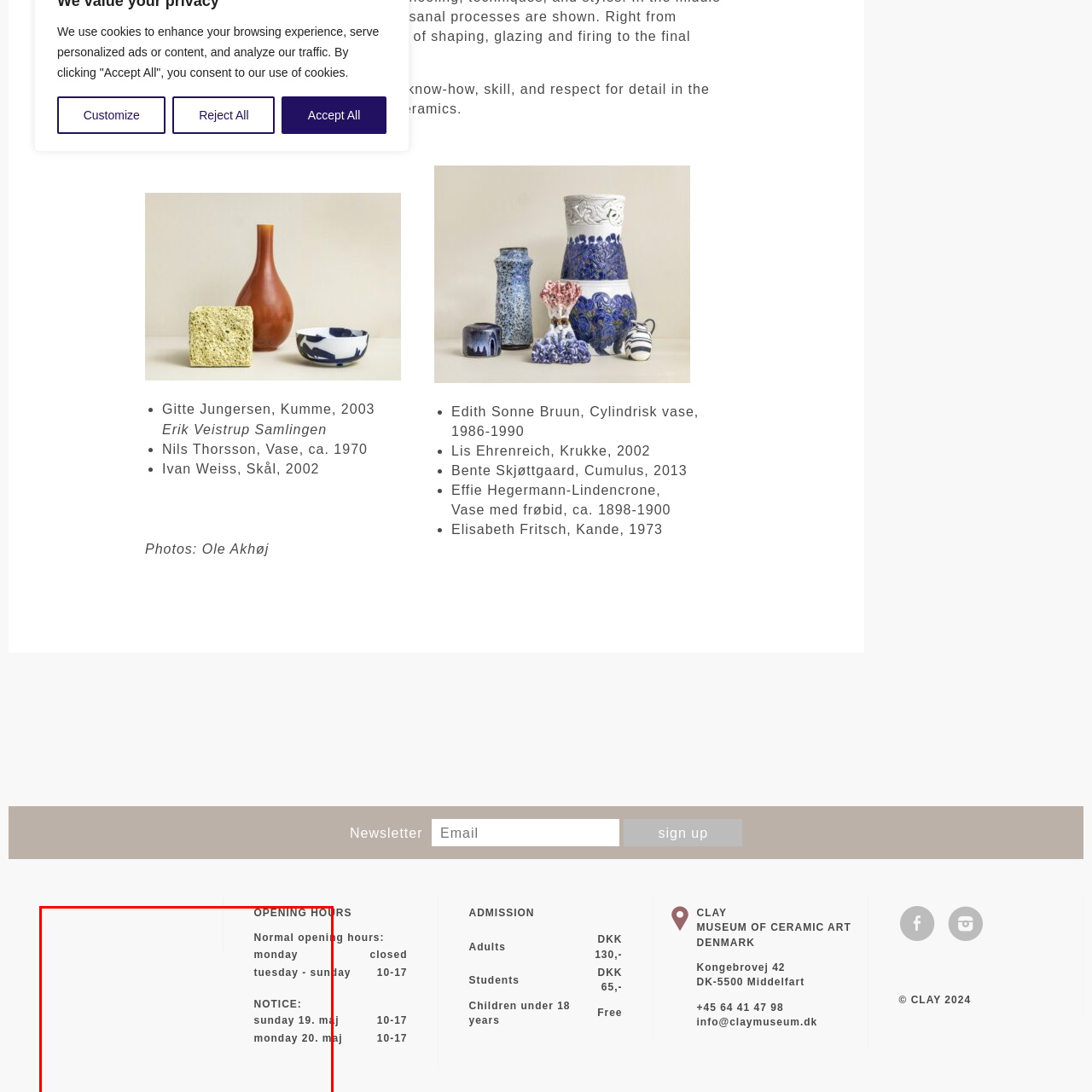Look at the image marked by the red box and respond with a single word or phrase: What is the museum's operating hour on Tuesdays?

10 AM to 5 PM